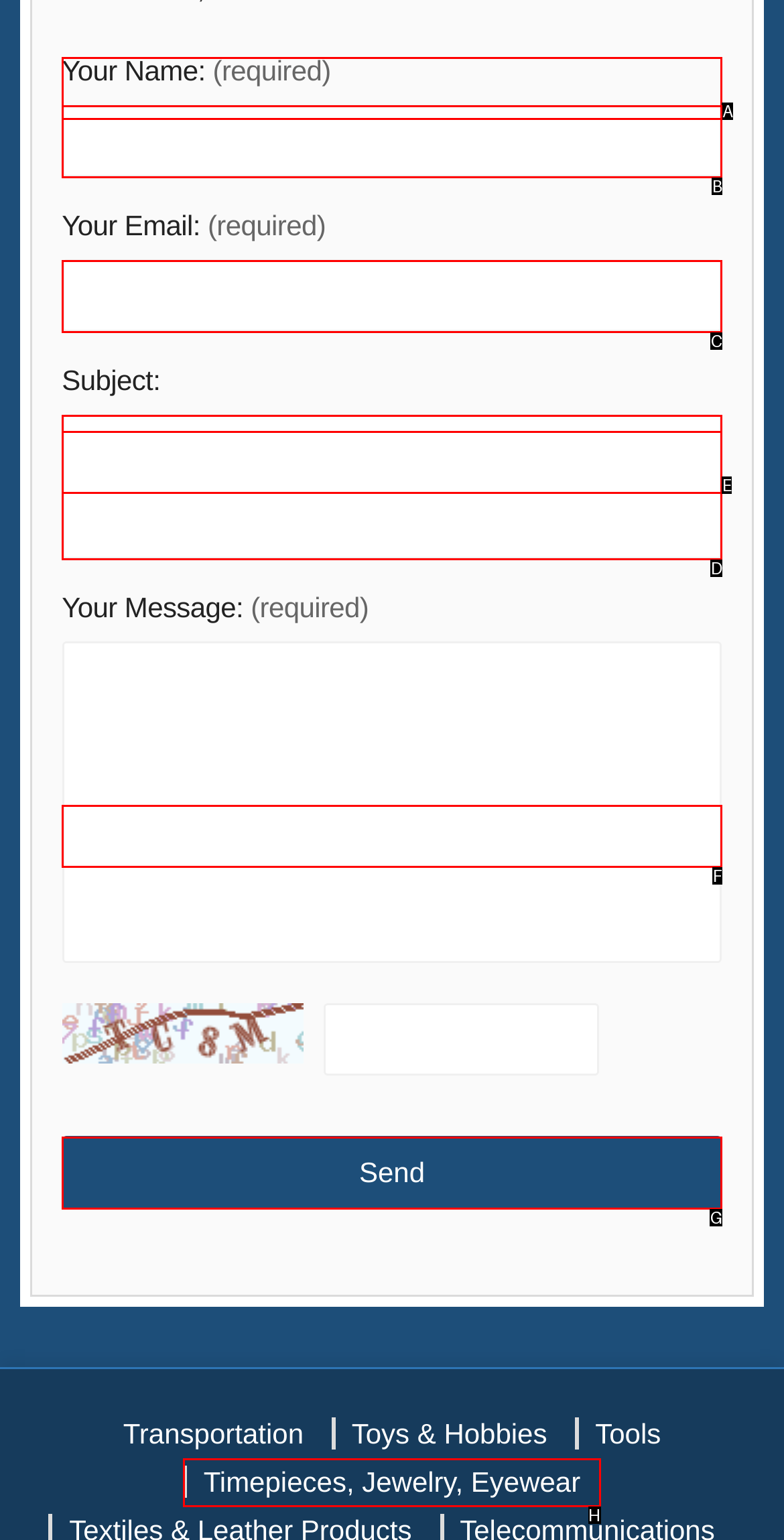Determine the letter of the element you should click to carry out the task: Enter your email
Answer with the letter from the given choices.

C